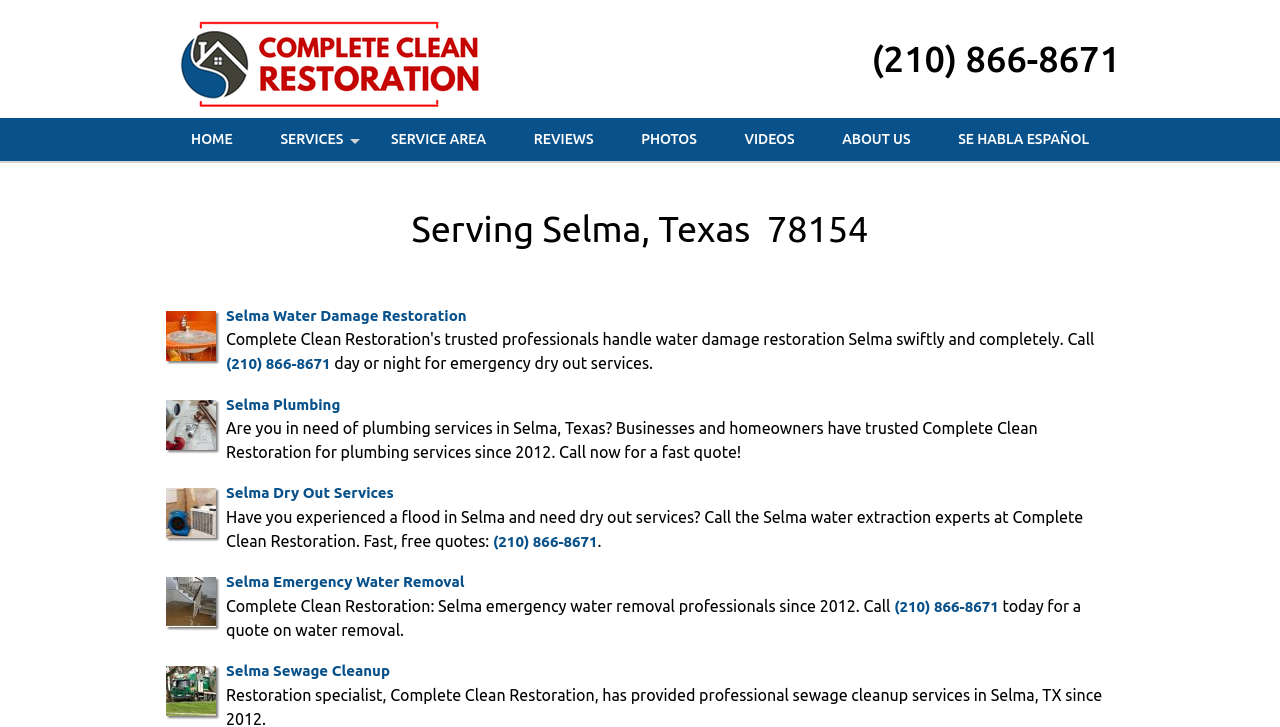Please identify the bounding box coordinates of where to click in order to follow the instruction: "Get a quote for Selma Emergency Water Removal".

[0.177, 0.788, 0.363, 0.812]